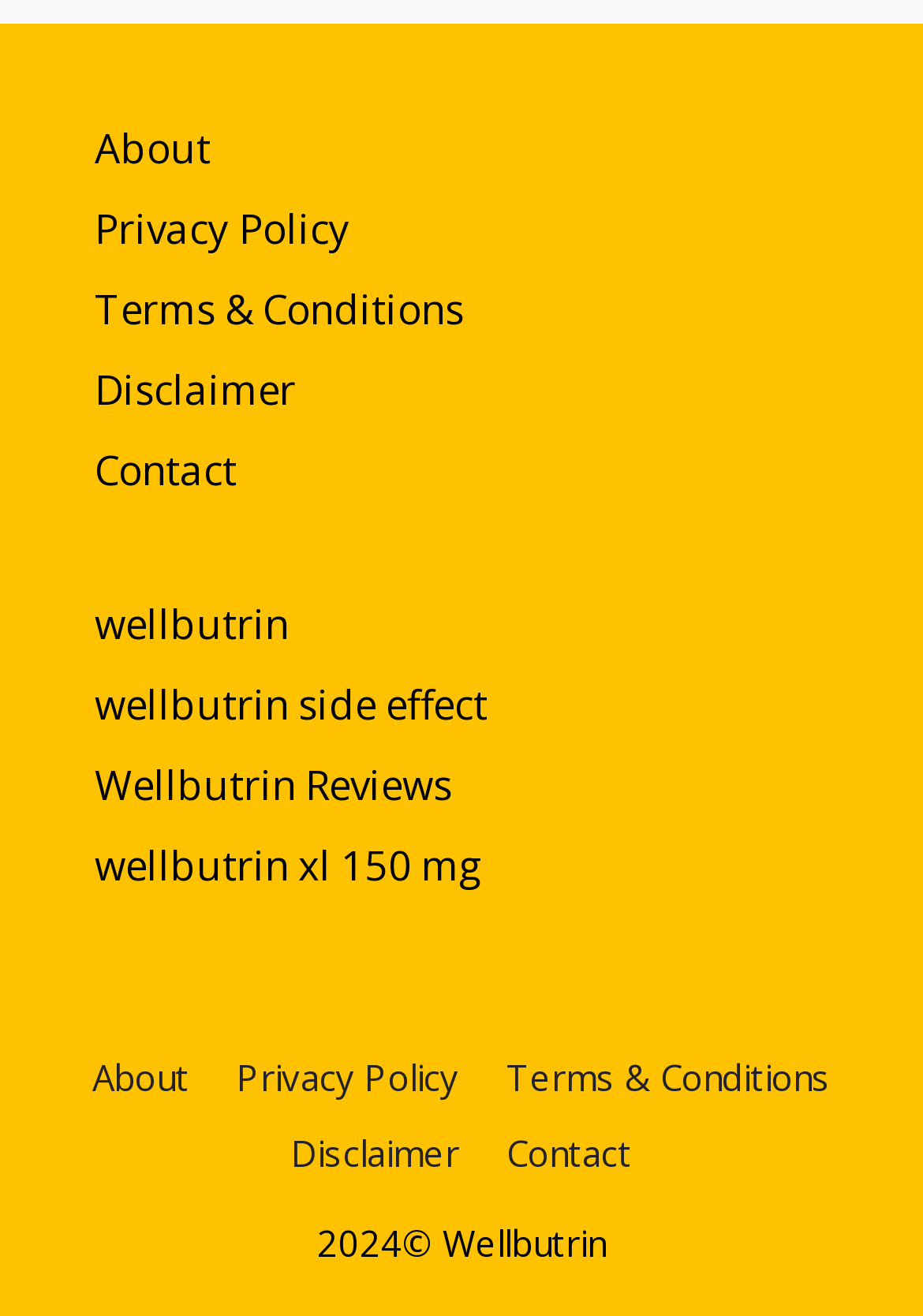Please identify the bounding box coordinates of the region to click in order to complete the task: "read Terms & Conditions". The coordinates must be four float numbers between 0 and 1, specified as [left, top, right, bottom].

[0.103, 0.214, 0.503, 0.255]